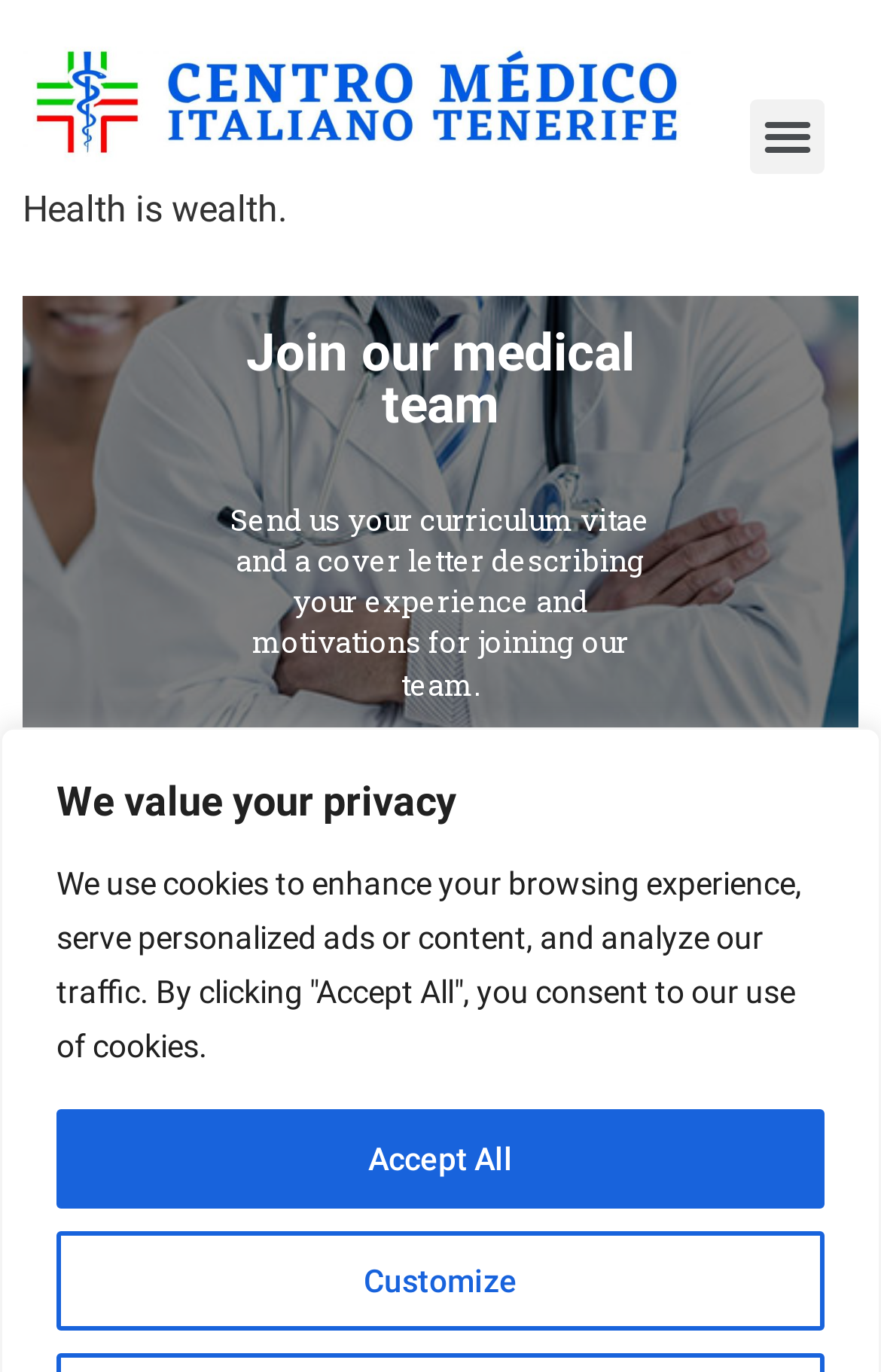Generate a thorough caption detailing the webpage content.

The webpage is about a medical center in Tenerife, specifically focused on career opportunities. At the top left of the page, there is a logo of the medical center, accompanied by a link to the center's main page. Below the logo, there is a short phrase "Health is wealth." 

On the top right, there is a menu button. Below the menu button, there is a large image that spans almost the entire width of the page. The image is likely a background image or a banner.

In the middle of the page, there is a prominent section dedicated to joining the medical team. This section has a heading "Join our medical team" and a paragraph of text that describes the application process, including sending a curriculum vitae and a cover letter. There is also a call-to-action link "Send your CV here" below the paragraph.

At the bottom of the page, there are two buttons, "Customize" and "Accept All", which are likely related to cookie settings or privacy preferences. Above these buttons, there is a heading "We value your privacy".